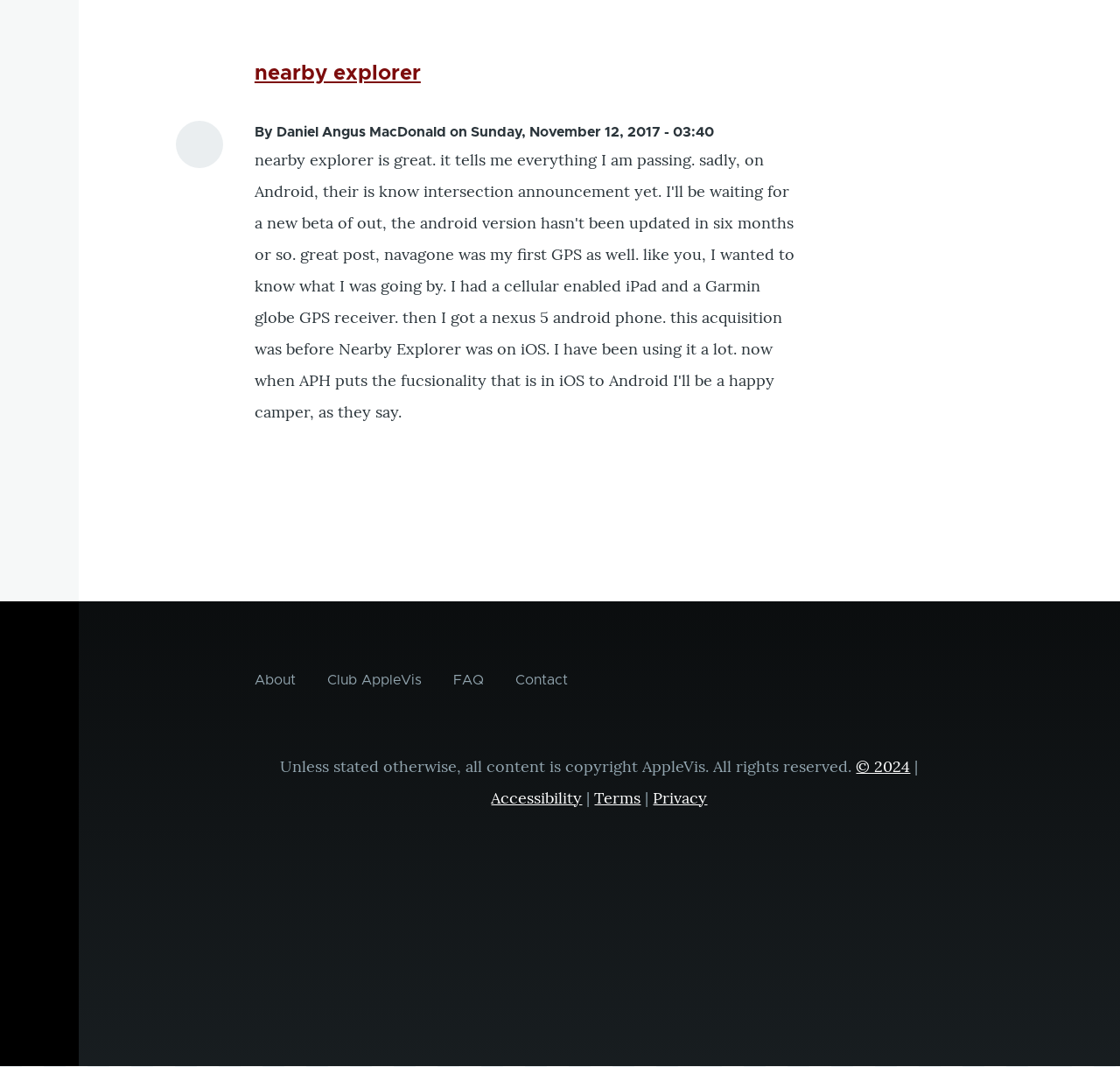Please find the bounding box for the UI component described as follows: "About".

[0.227, 0.623, 0.264, 0.652]